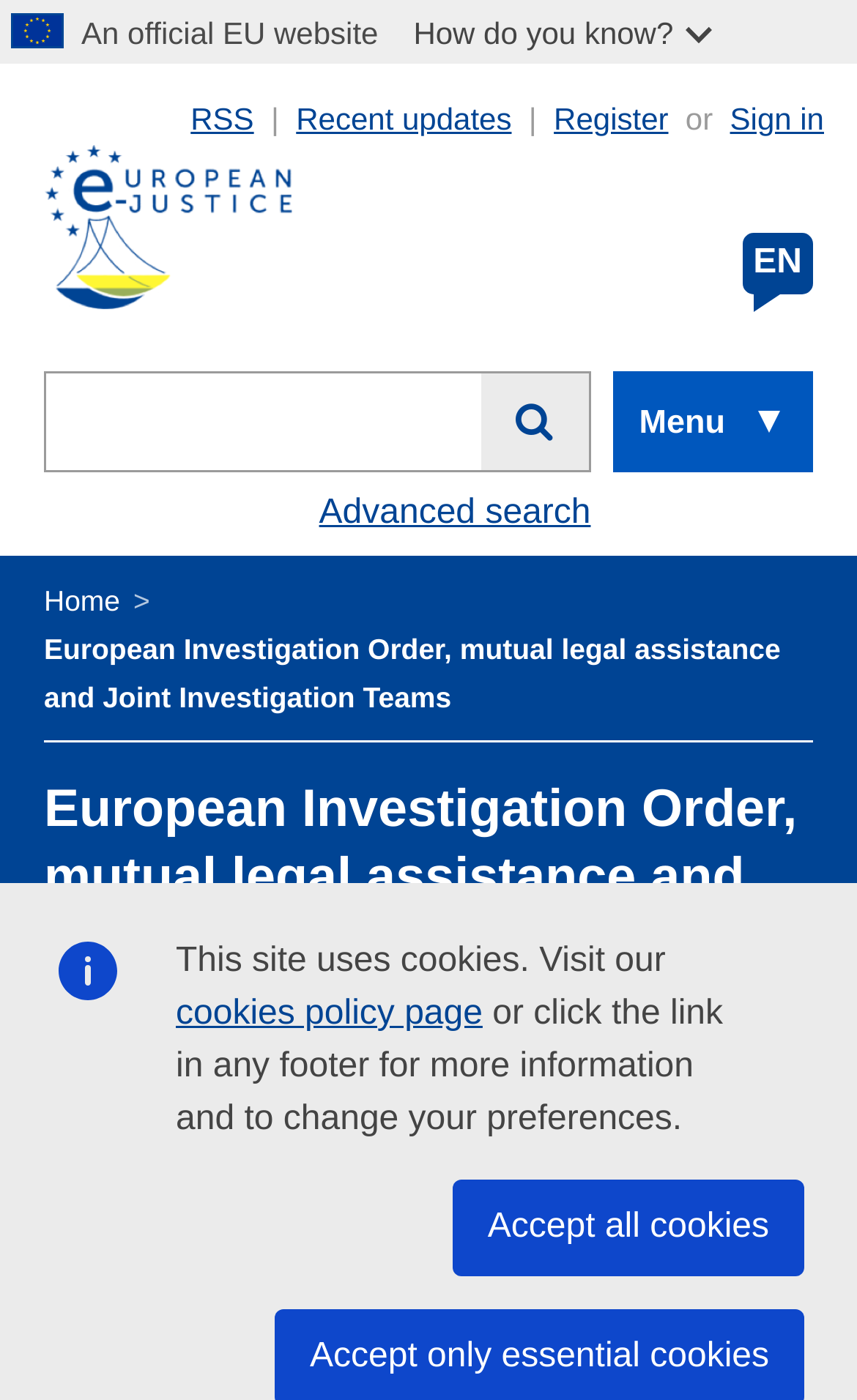Please locate the bounding box coordinates of the element that should be clicked to achieve the given instruction: "Read more about the association".

None